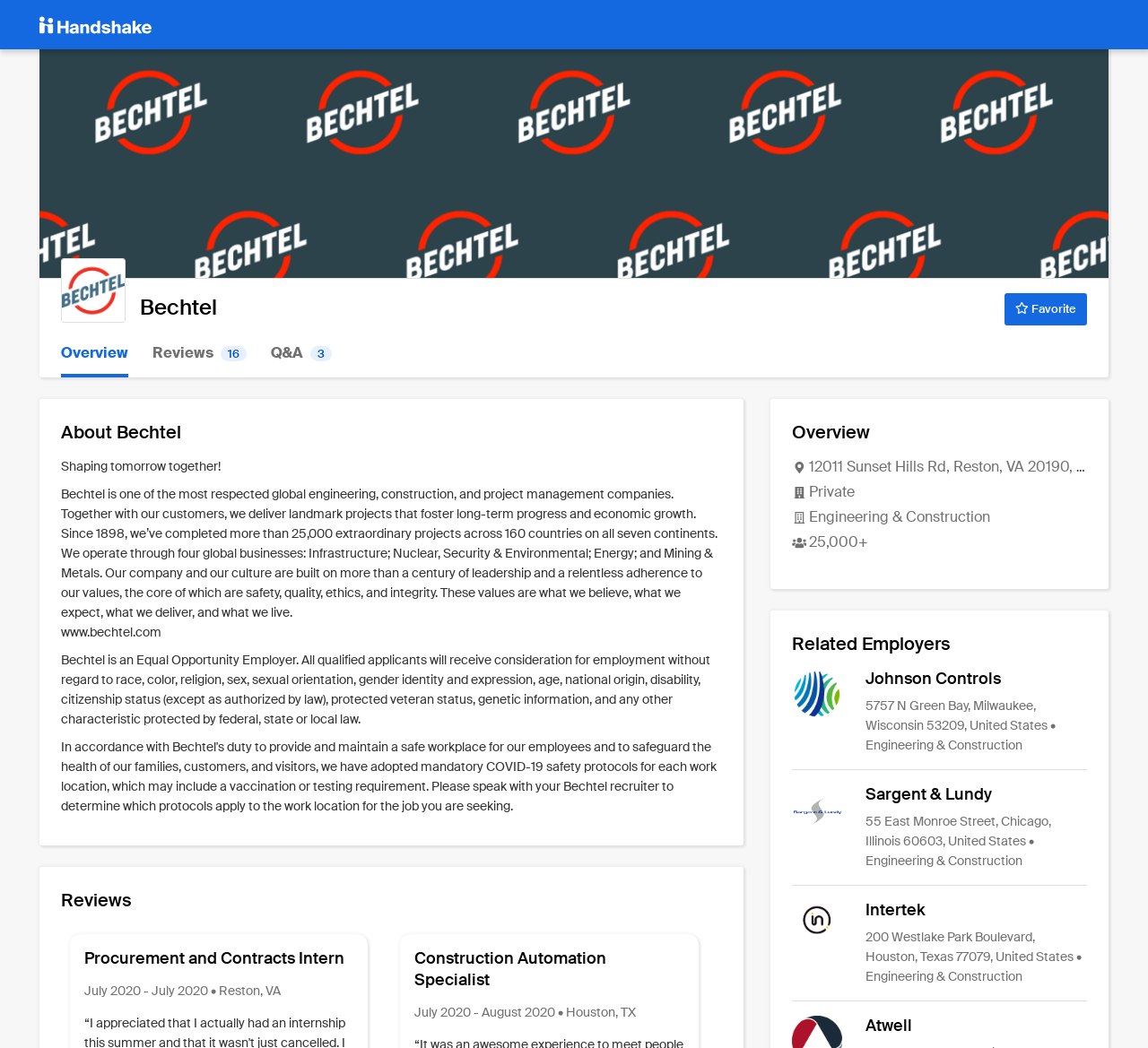Please specify the bounding box coordinates of the clickable section necessary to execute the following command: "Explore Q&A about Bechtel".

[0.236, 0.314, 0.289, 0.36]